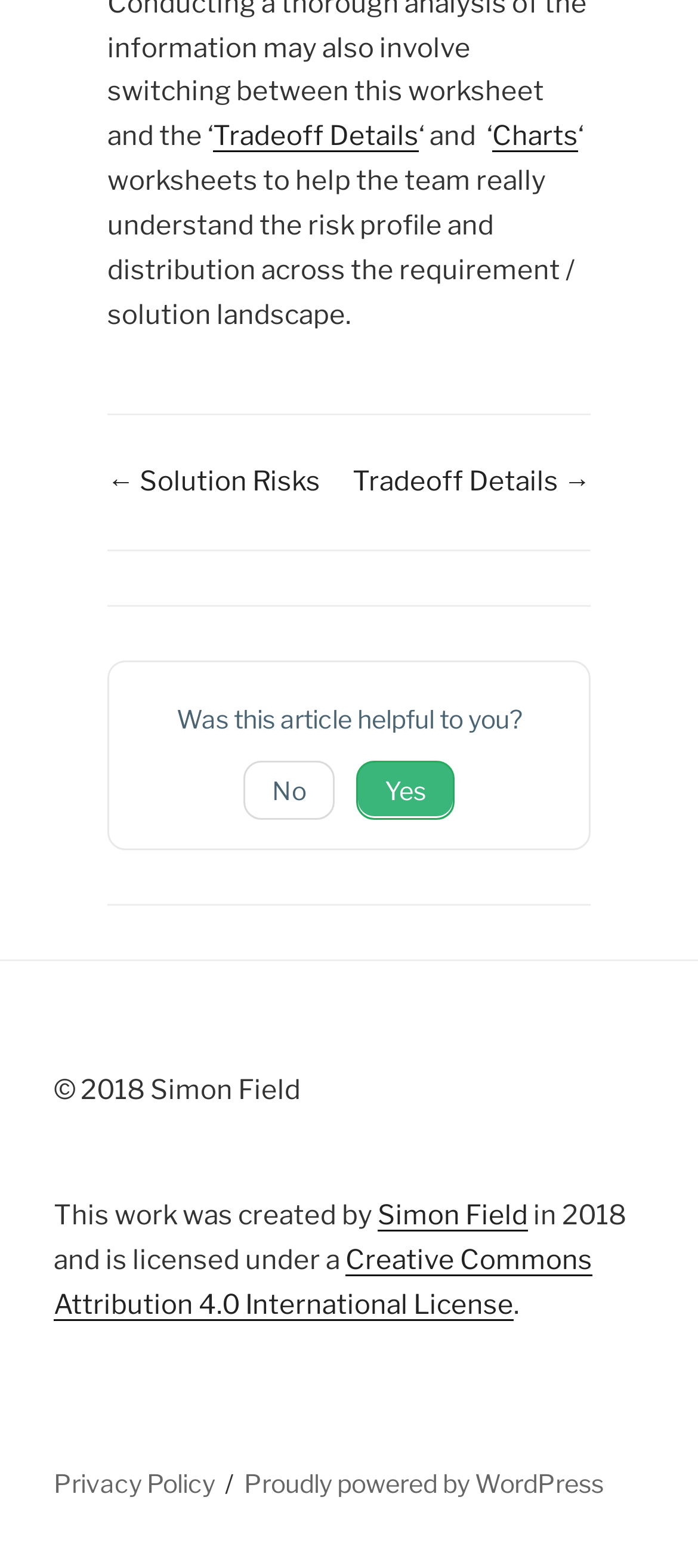Using the description "Privacy Policy", predict the bounding box of the relevant HTML element.

[0.077, 0.936, 0.308, 0.955]